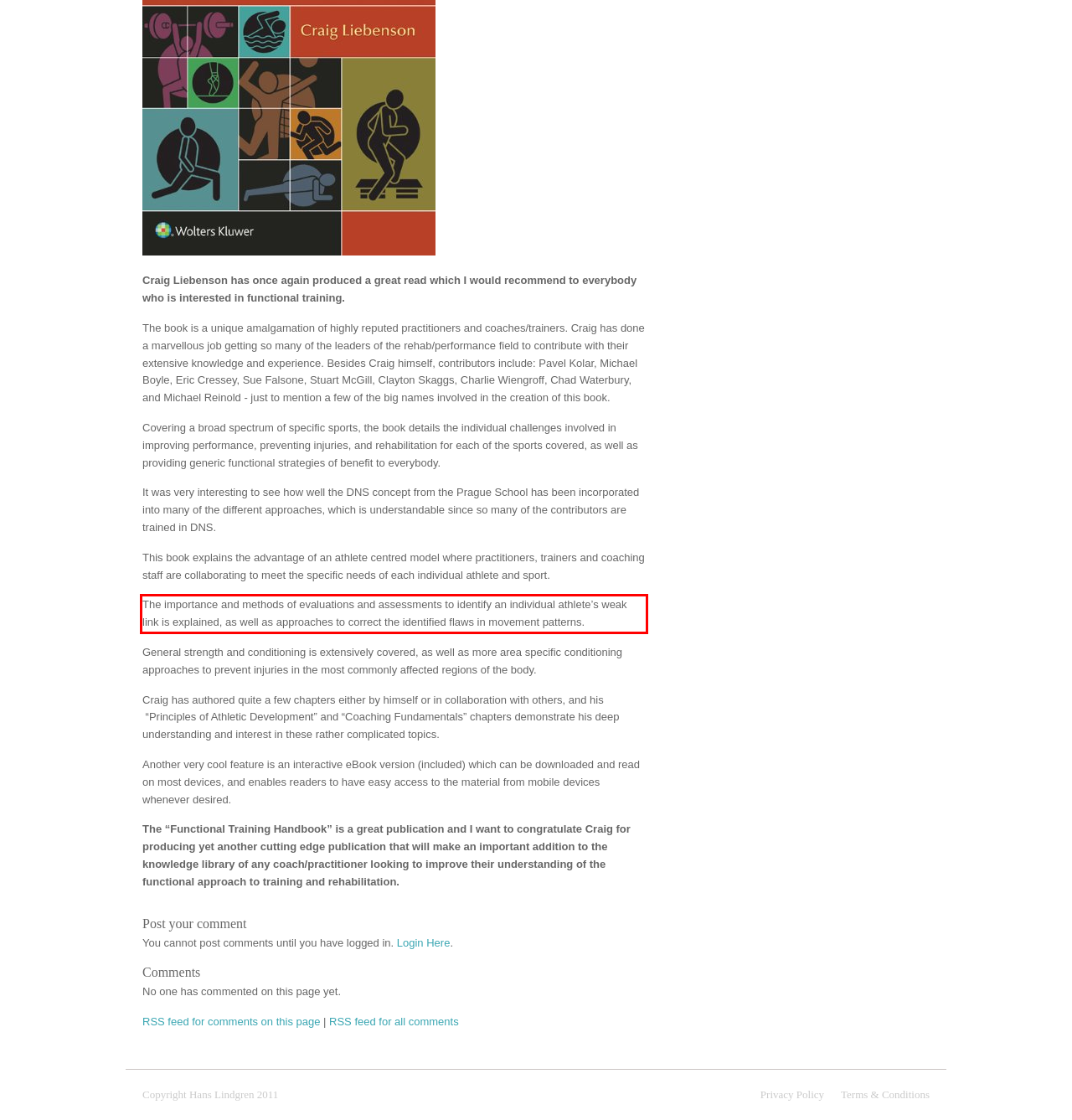Using the provided webpage screenshot, recognize the text content in the area marked by the red bounding box.

The importance and methods of evaluations and assessments to identify an individual athlete’s weak link is explained, as well as approaches to correct the identified flaws in movement patterns.